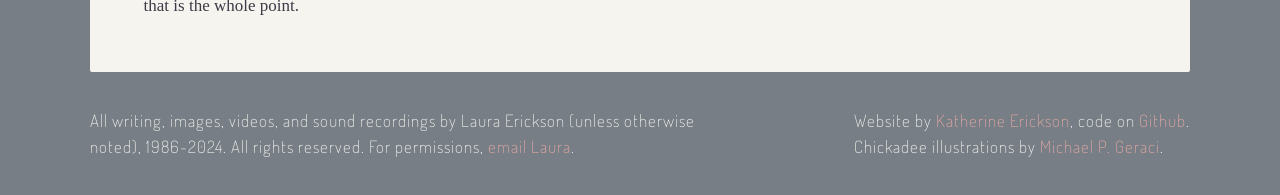Who owns the rights to the content on this website?
Use the information from the image to give a detailed answer to the question.

The static text at the top of the webpage states 'All writing, images, videos, and sound recordings by Laura Erickson (unless otherwise noted), 1986-2024. All rights reserved.' This indicates that Laura Erickson owns the rights to the content on this website.